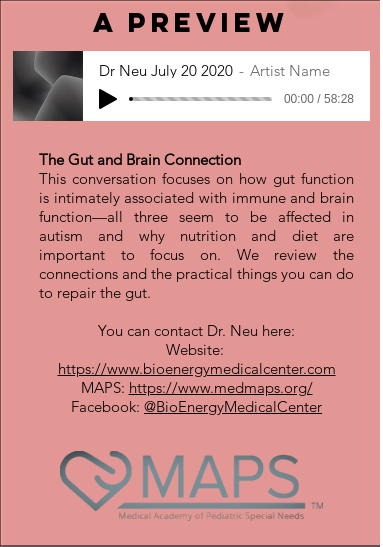Describe in detail everything you see in the image.

The image features a preview card for a podcast episode titled "The Gut and Brain Connection," hosted by Dr. Neu, dated July 20, 2020. This informative card includes a play button for audio playback and time indicators displaying a duration of 58 minutes and 28 seconds. Below the title, a concise description outlines the episode's focus on the relationship between gut function and its impact on immune and brain health, particularly in relation to autism and nutrition. Additionally, contact information for Dr. Neu is provided, including links to his website, MAPS (Medical Academy of Pediatric Special Needs), and a Facebook page. The design incorporates the MAPS logo, emphasizing the organization’s commitment to educating about pediatric special needs.